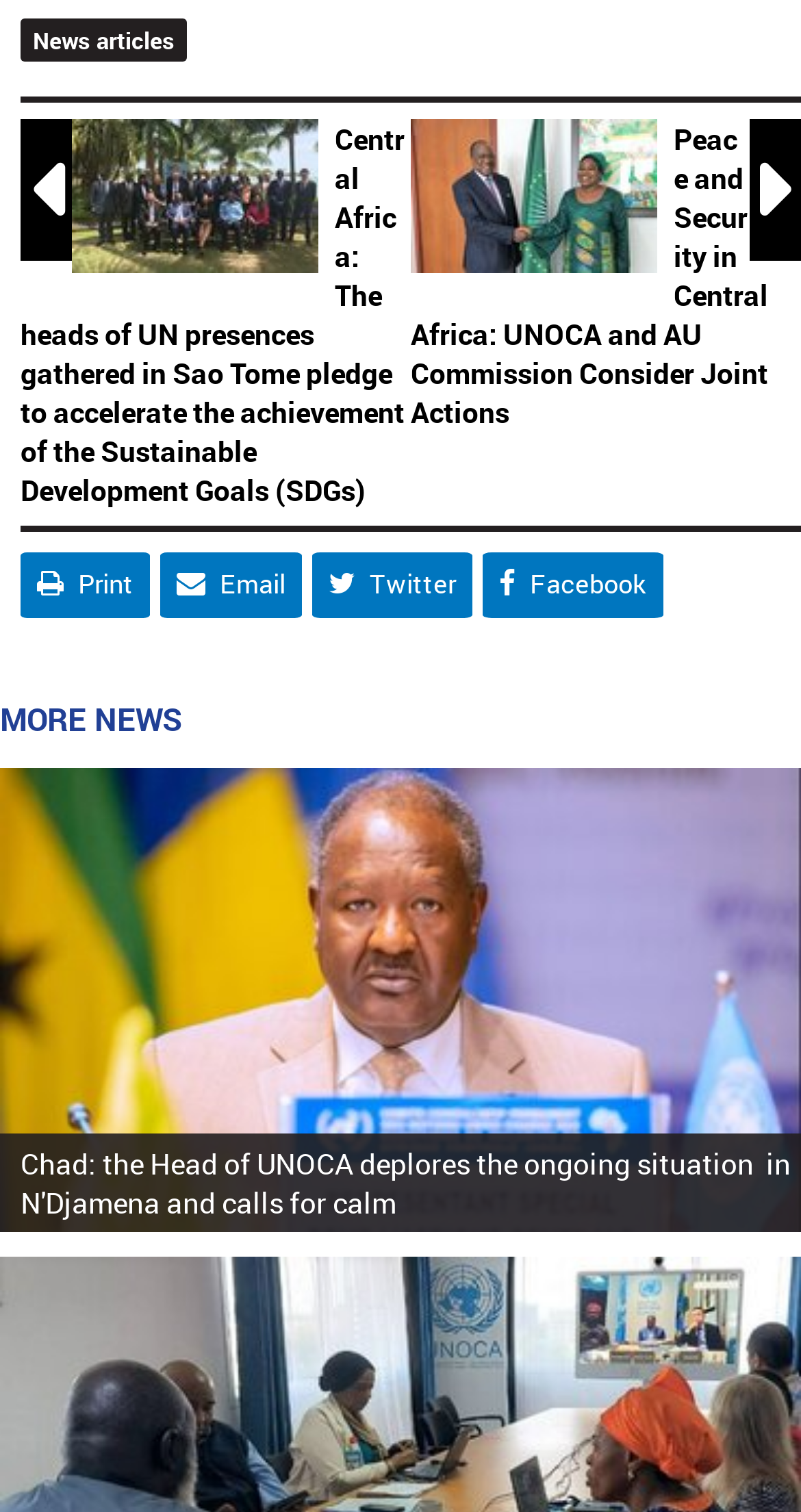Please reply to the following question using a single word or phrase: 
What is the title of the second news article?

Peace and Security in Central Africa: UNOCA and AU Commission Consider Joint Actions